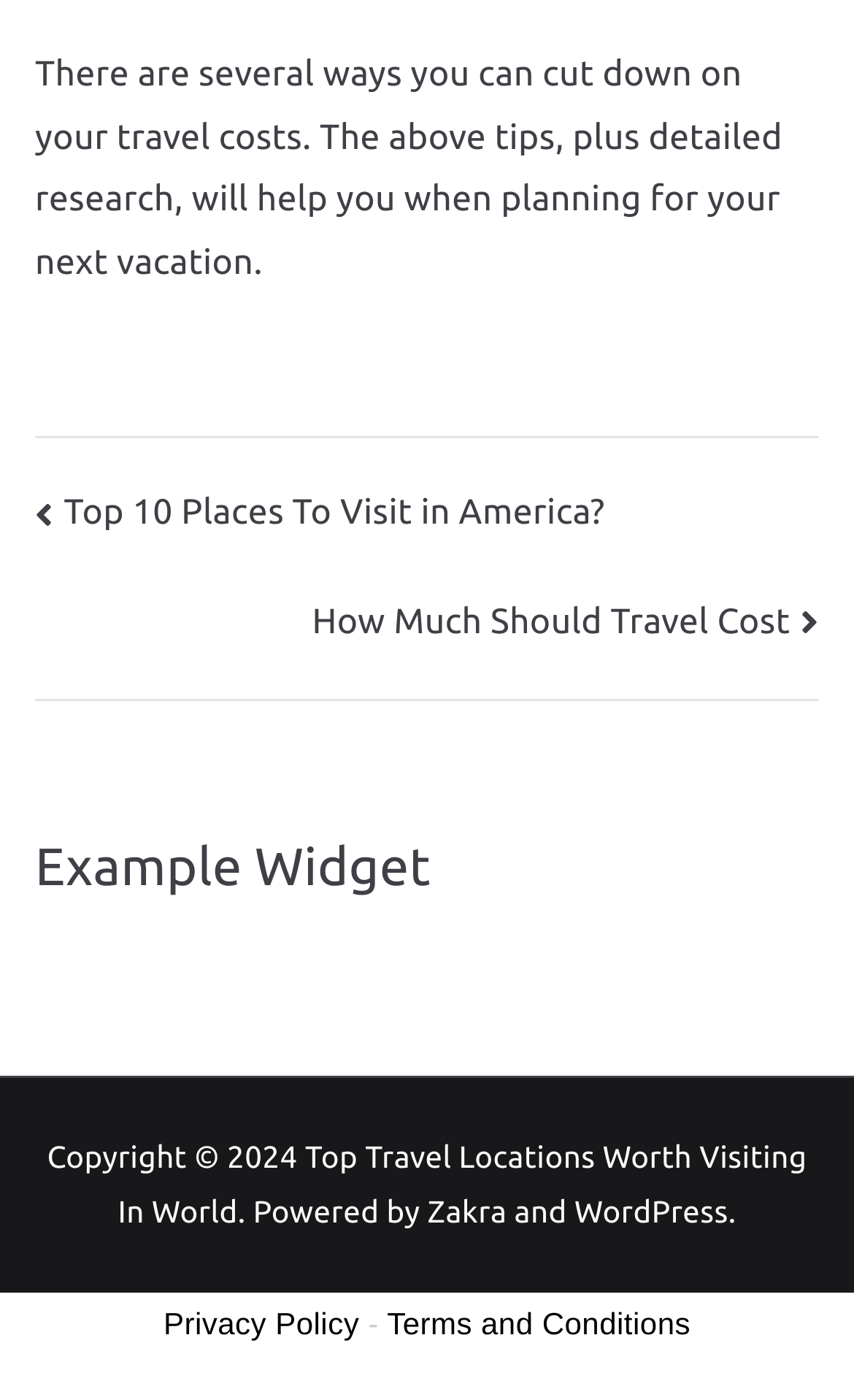What is the name of the widget in the sidebar?
Using the visual information, respond with a single word or phrase.

Example Widget